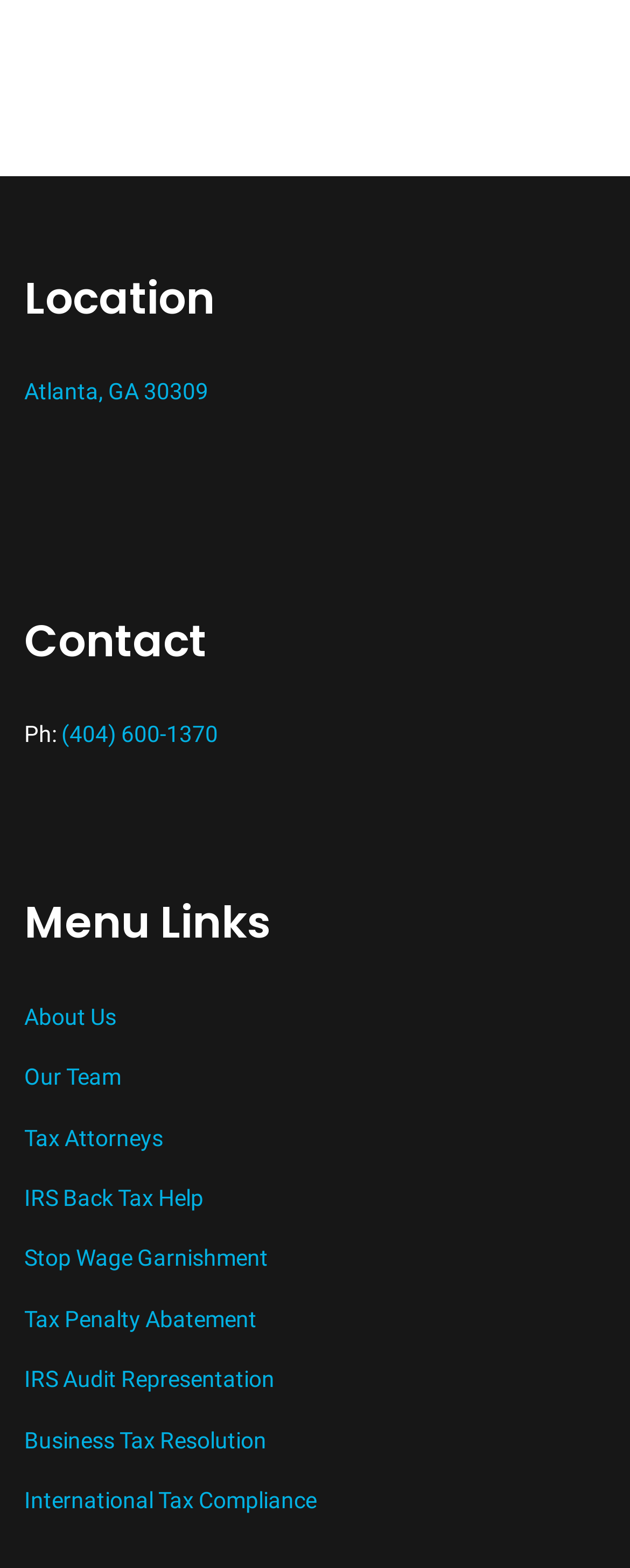Pinpoint the bounding box coordinates of the clickable element to carry out the following instruction: "Review Pure Tax on Google."

[0.038, 0.292, 0.962, 0.361]